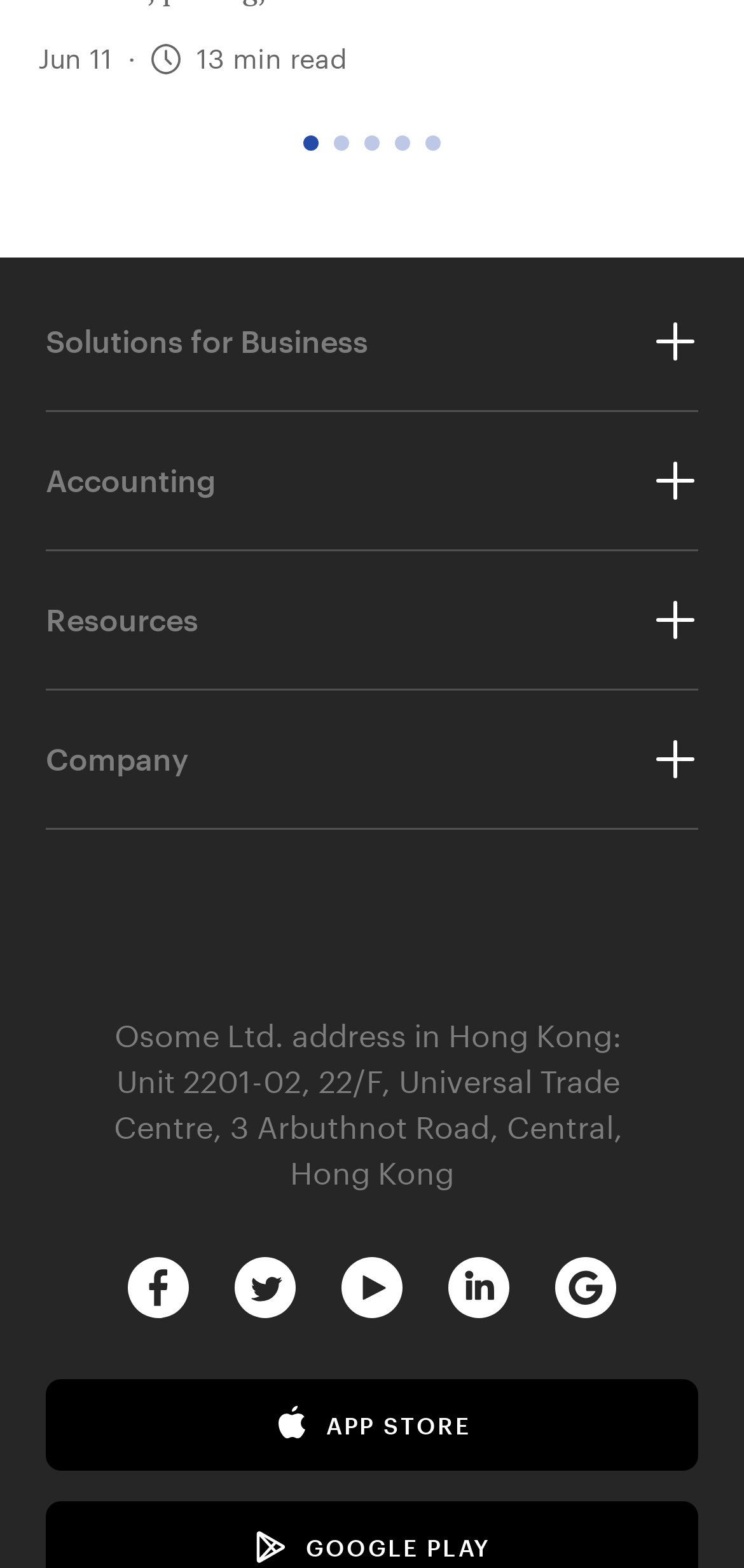What is the purpose of the 'Review us' link?
Refer to the image and give a detailed answer to the query.

The 'Review us' link is likely provided for users to review the company 'Osome' and share their experiences with others.